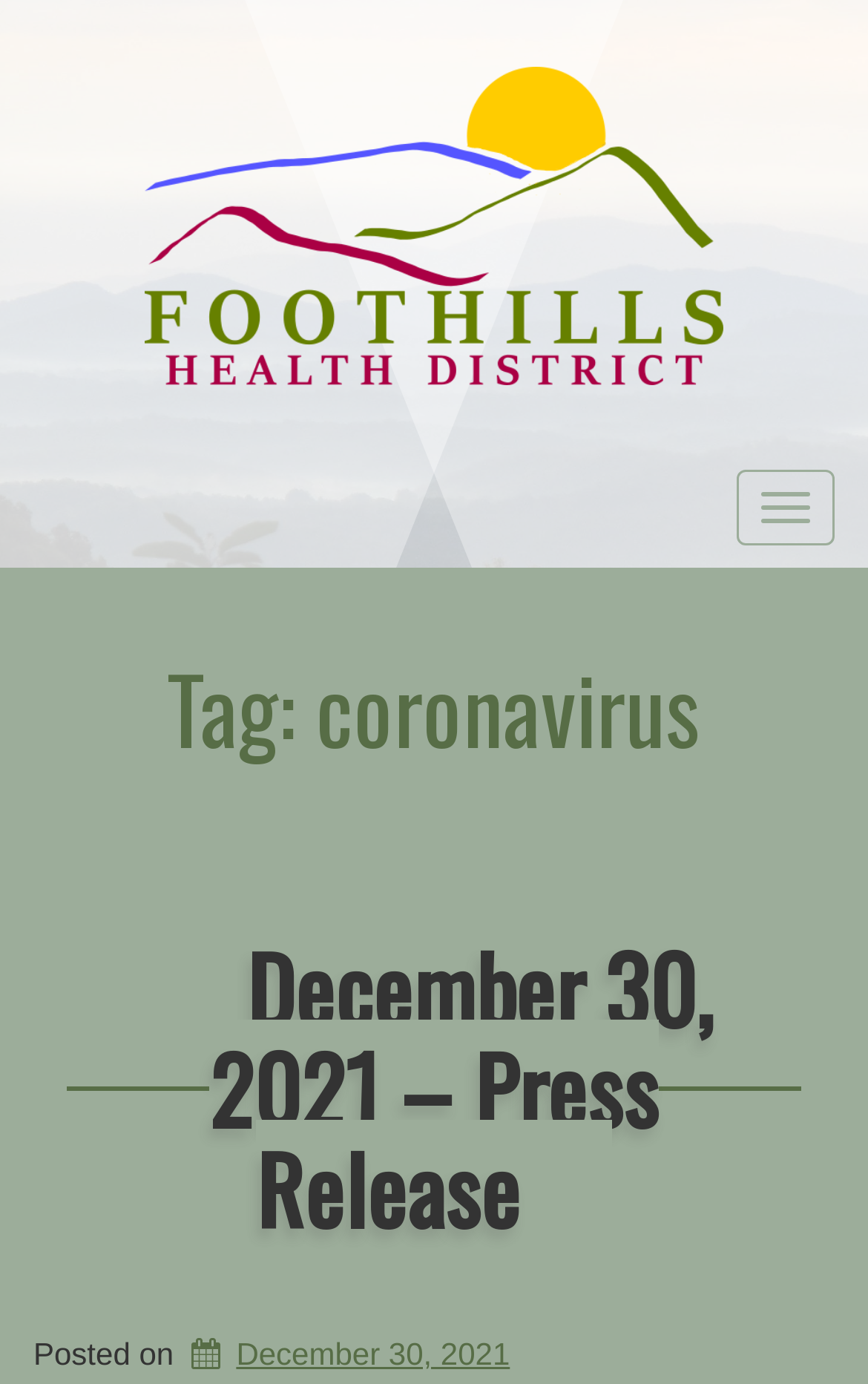Respond to the following question using a concise word or phrase: 
What is the category of the content on this webpage?

coronavirus